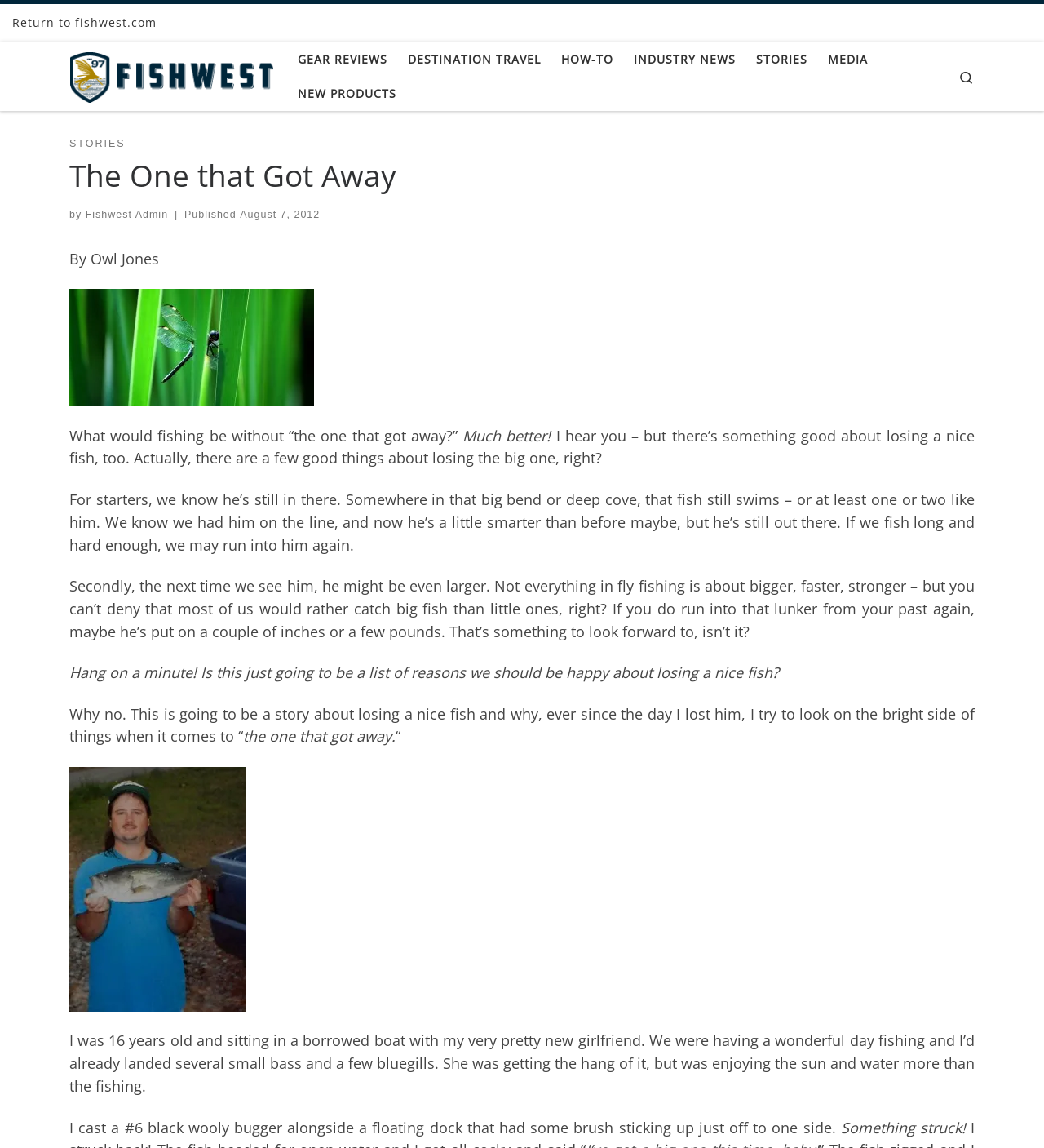Please give the bounding box coordinates of the area that should be clicked to fulfill the following instruction: "Click on 'GEAR REVIEWS'". The coordinates should be in the format of four float numbers from 0 to 1, i.e., [left, top, right, bottom].

[0.28, 0.037, 0.376, 0.067]